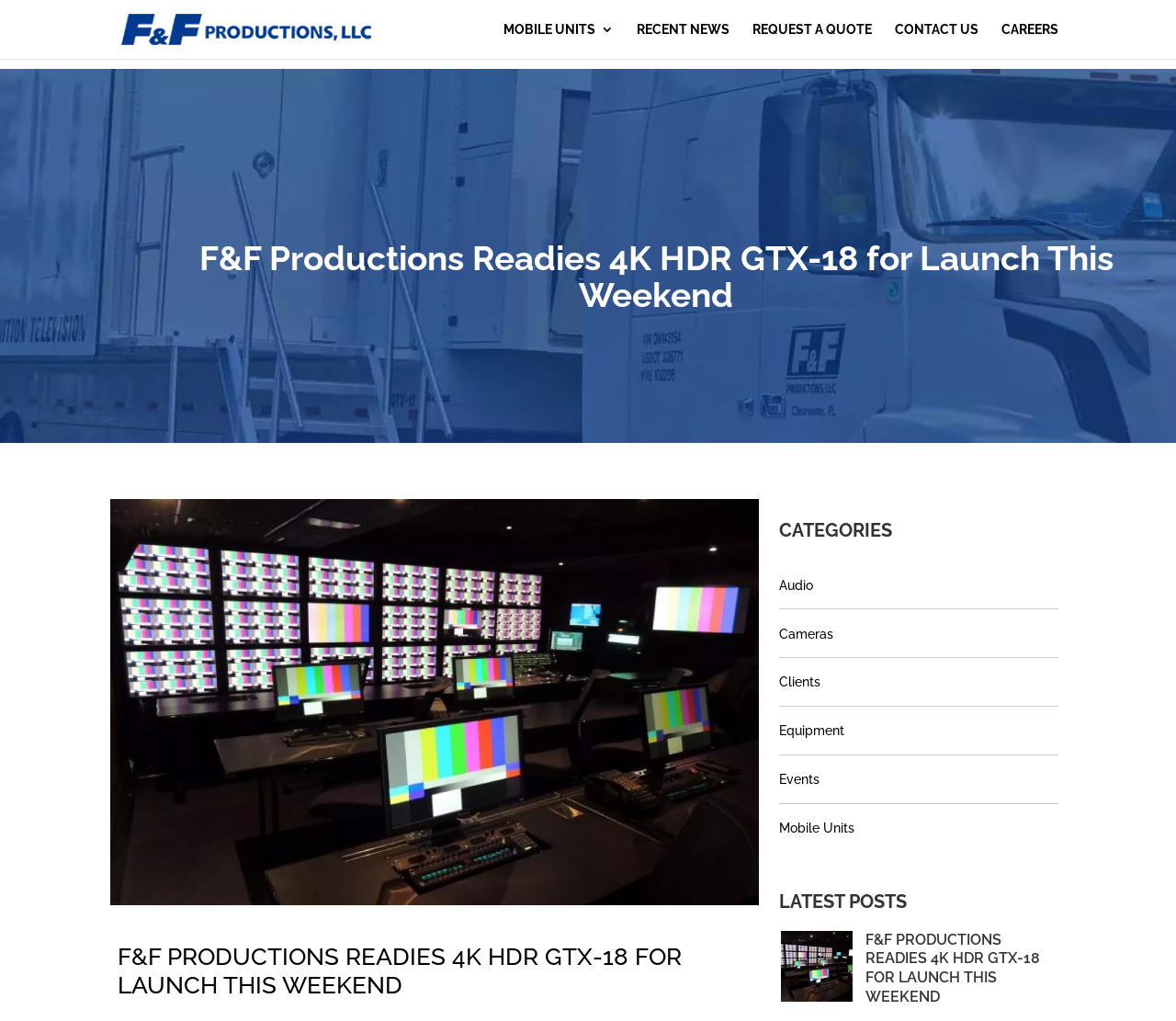Please find the bounding box coordinates of the section that needs to be clicked to achieve this instruction: "explore audio category".

[0.663, 0.566, 0.692, 0.58]